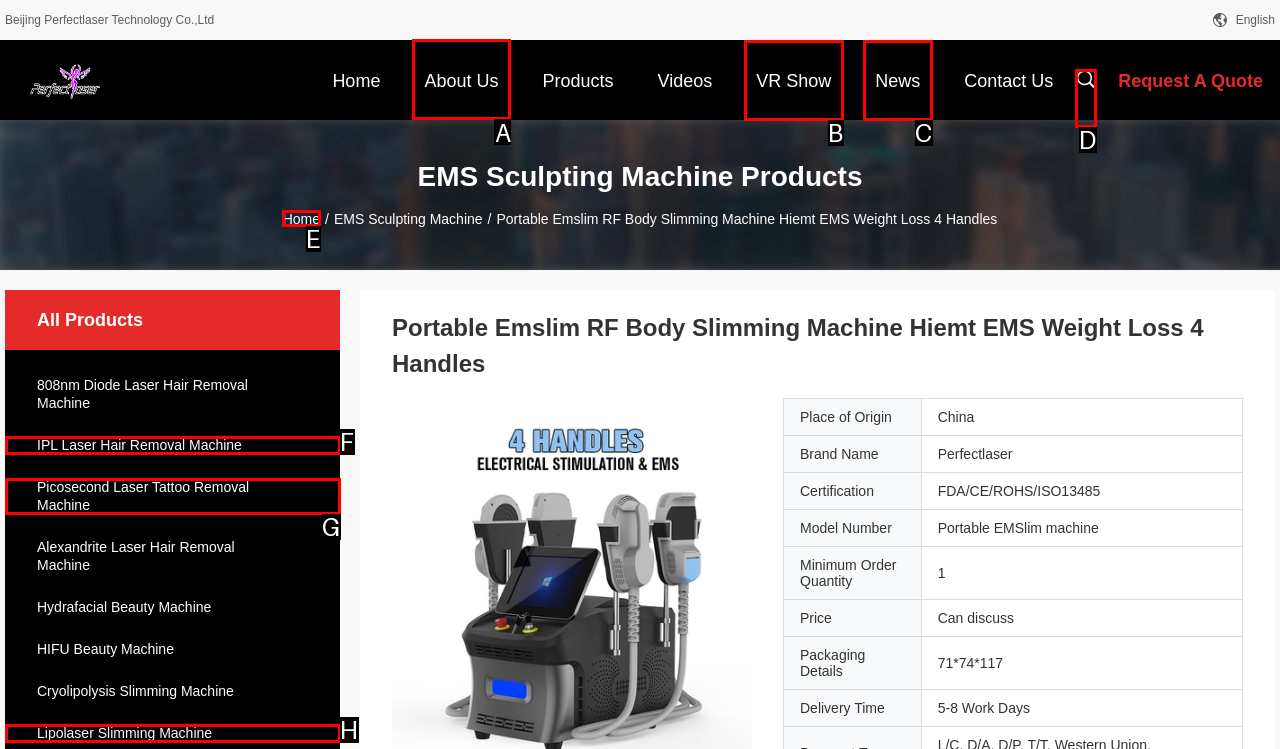Select the UI element that should be clicked to execute the following task: View the 'About Us' page
Provide the letter of the correct choice from the given options.

A